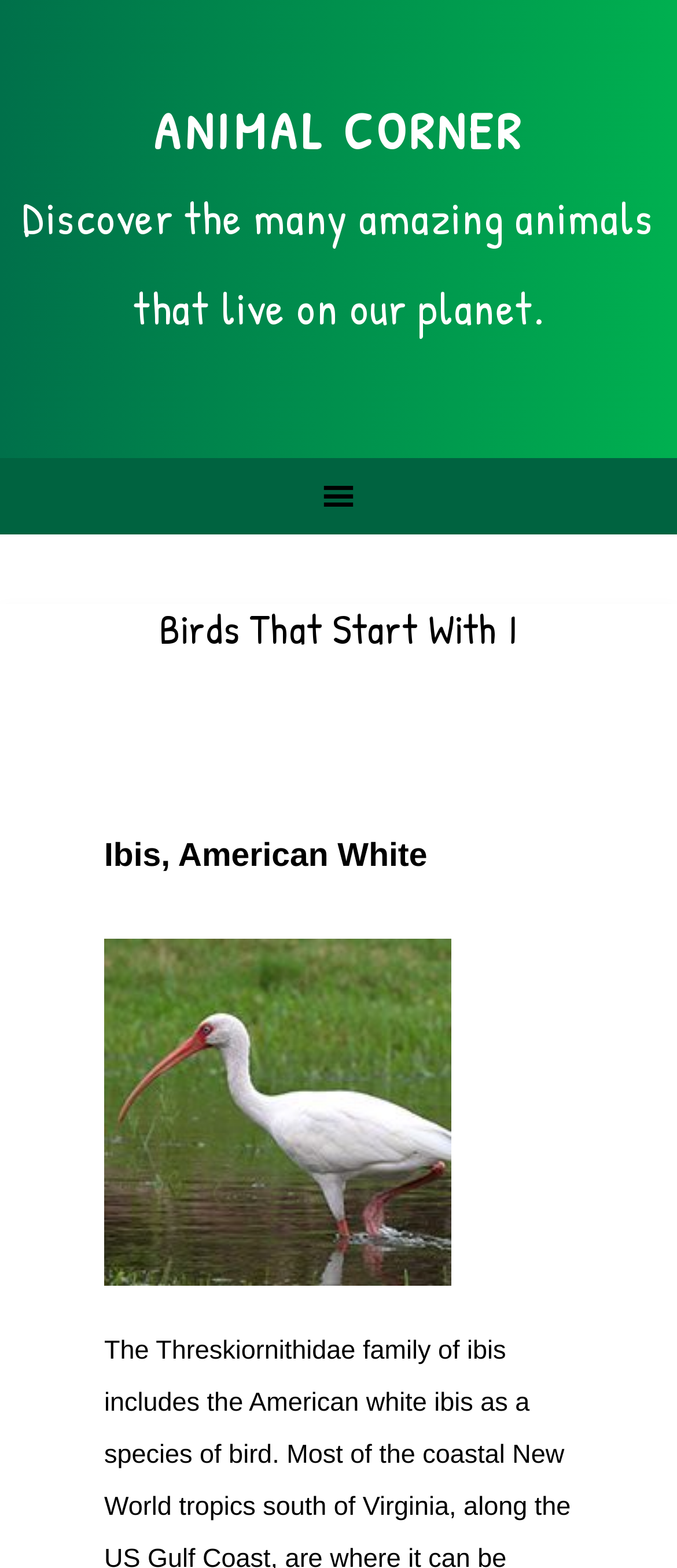Can I find a link to the main website on this webpage?
Please provide a detailed and comprehensive answer to the question.

I found a link 'ANIMAL CORNER' at the top of the webpage, which likely links to the main website.